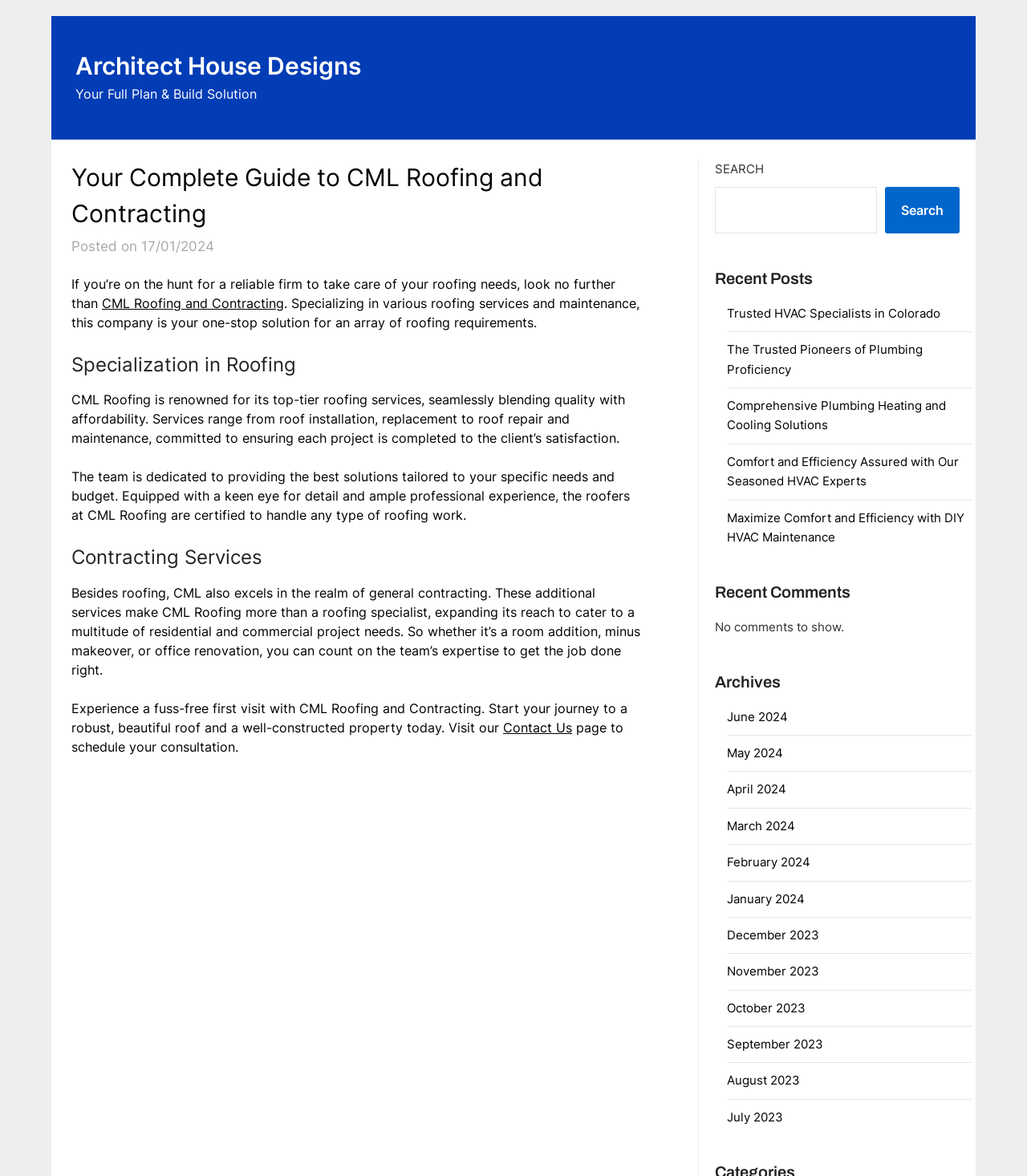Using the provided element description: "Swim Lessons", identify the bounding box coordinates. The coordinates should be four floats between 0 and 1 in the order [left, top, right, bottom].

None